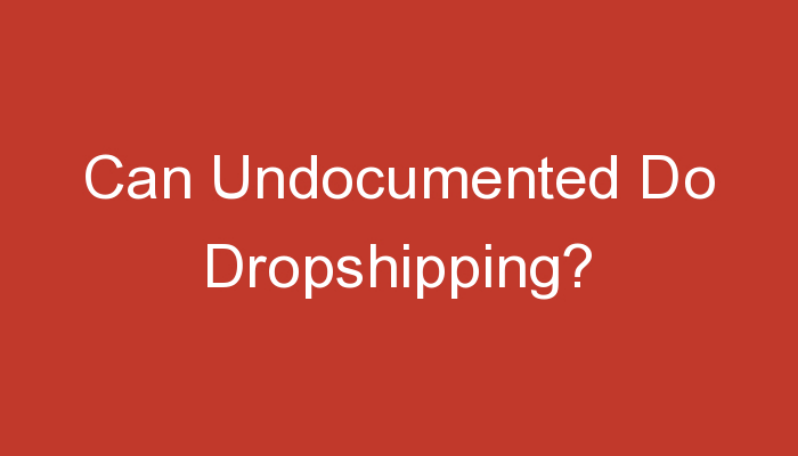Please answer the following query using a single word or phrase: 
What is the color of the text?

White